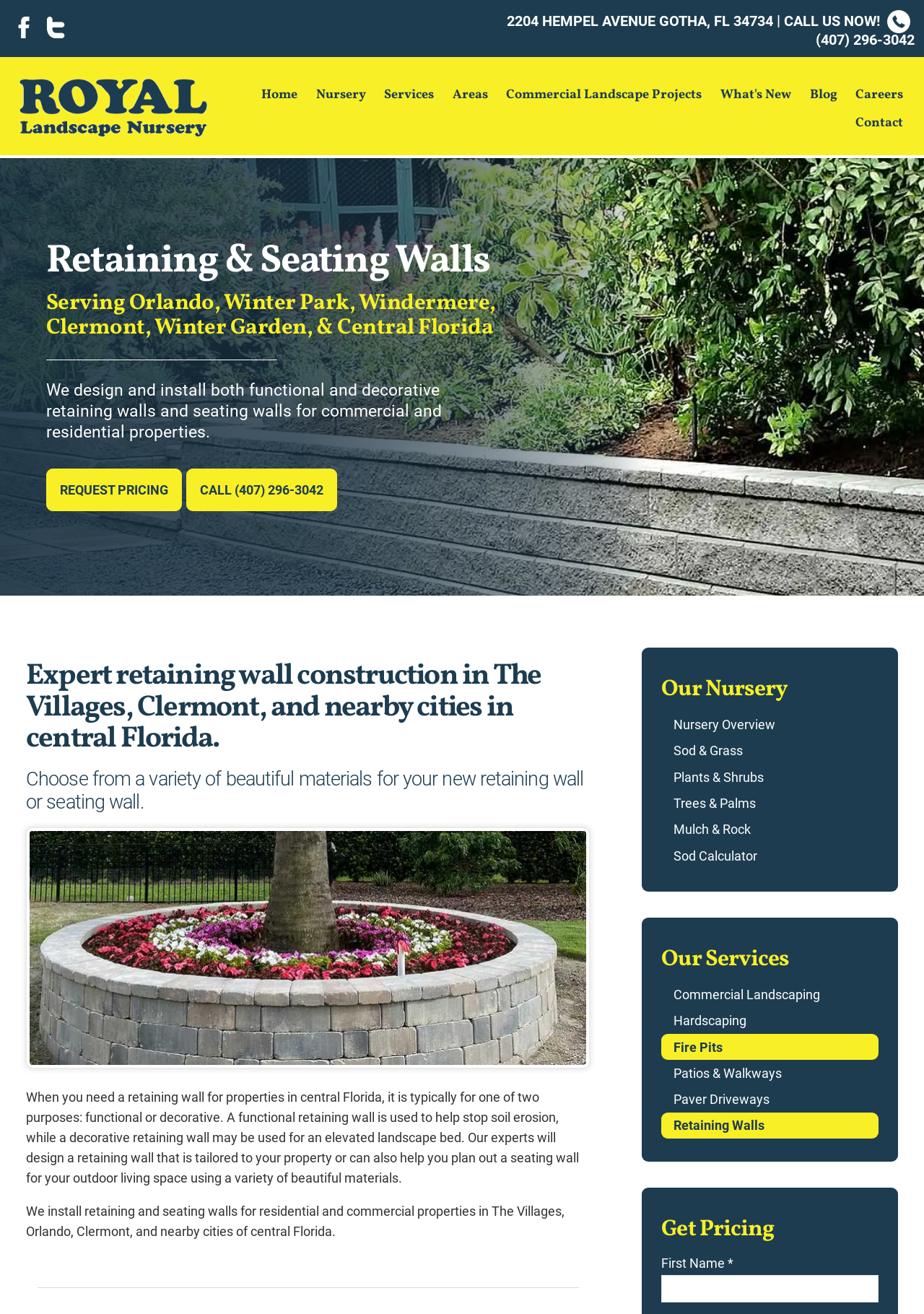Identify and provide the bounding box coordinates of the UI element described: "Request Pricing". The coordinates should be formatted as [left, top, right, bottom], with each number being a float between 0 and 1.

[0.05, 0.356, 0.197, 0.389]